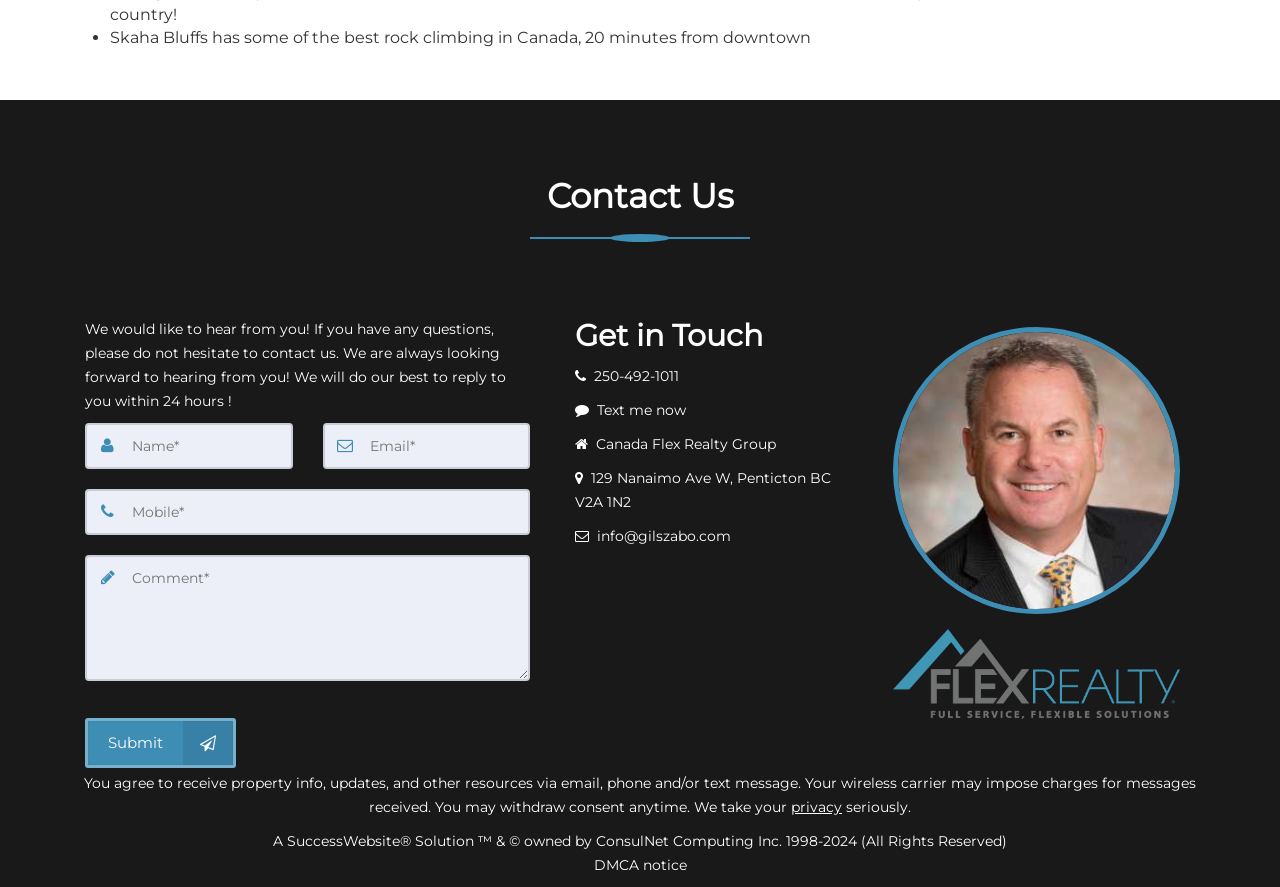What is the purpose of the contact form?
Answer the question with a thorough and detailed explanation.

The purpose of the contact form can be inferred from the text 'We would like to hear from you! If you have any questions, please do not hesitate to contact us.' which is above the contact form.